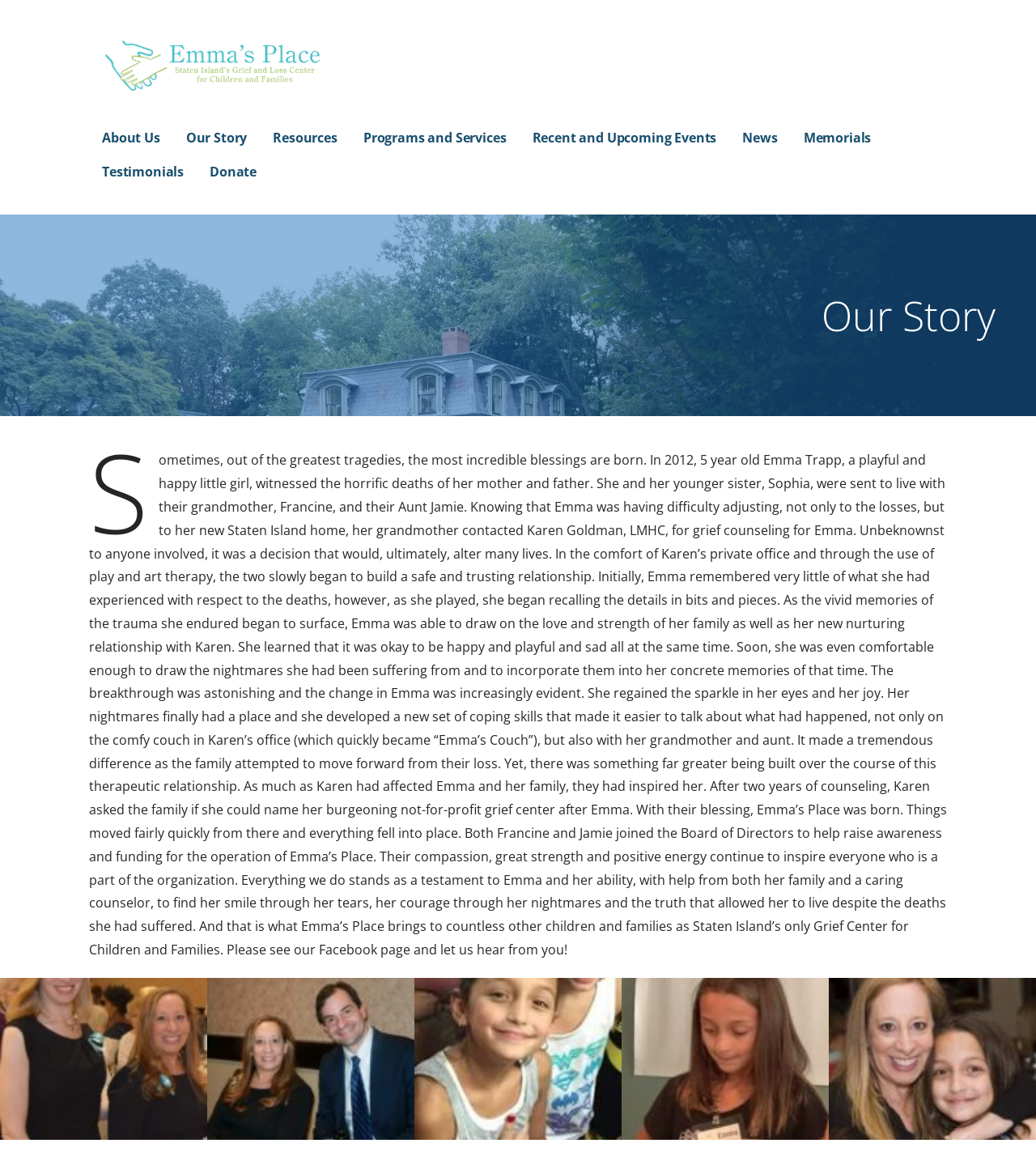Indicate the bounding box coordinates of the clickable region to achieve the following instruction: "Click on the 'About Us' link."

[0.098, 0.105, 0.154, 0.134]